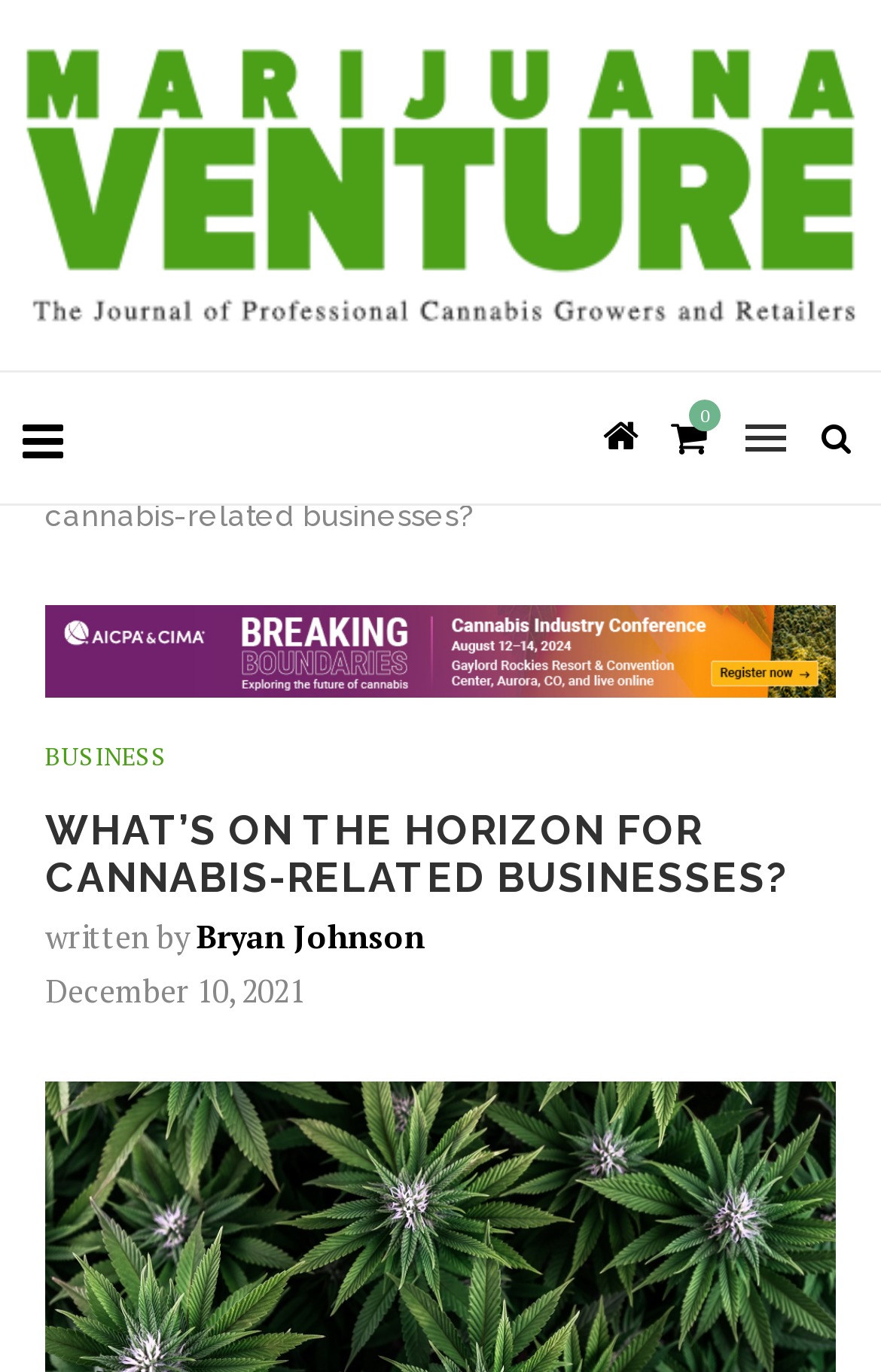Create a detailed summary of all the visual and textual information on the webpage.

The webpage appears to be an article from Marijuana Venture, a publication focused on the cannabis industry. At the top of the page, there is a logo of Marijuana Venture, which is an image with the text "Marijuana Venture" embedded in it. Below the logo, there are several links, including "Home" and "Business", which are likely navigation links to other sections of the website.

The main content of the page is an article titled "What’s on the horizon for cannabis-related businesses?", which is displayed prominently in the center of the page. The title is followed by a brief summary or introduction to the article, which is not fully visible in the screenshot. 

To the right of the article title, there are several social media links, including Facebook, Twitter, and LinkedIn, represented by their respective icons. 

The article itself is written by Bryan Johnson, as indicated by the text "written by Bryan Johnson" below the title. The article was published on December 10, 2021, as shown by the date displayed below the author's name.

There is an image related to the article, which is placed below the title and above the article content. The image takes up a significant portion of the page, spanning almost the entire width of the content area.

Overall, the webpage is focused on presenting an article about the cannabis industry, with a clear title, author, and publication date, accompanied by a relevant image and social media links.